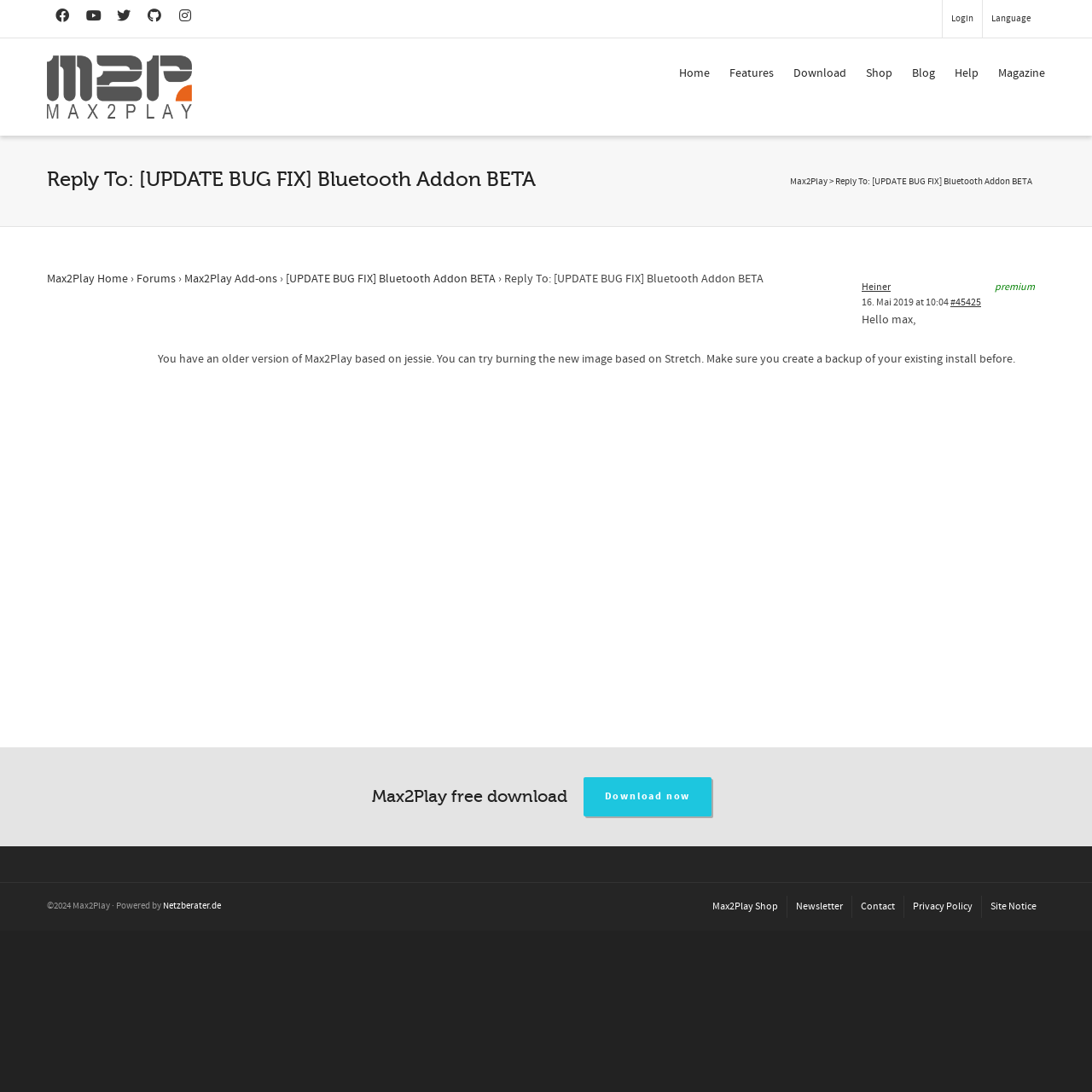Pinpoint the bounding box coordinates of the element you need to click to execute the following instruction: "Go to Max2Play Home". The bounding box should be represented by four float numbers between 0 and 1, in the format [left, top, right, bottom].

[0.043, 0.248, 0.117, 0.262]